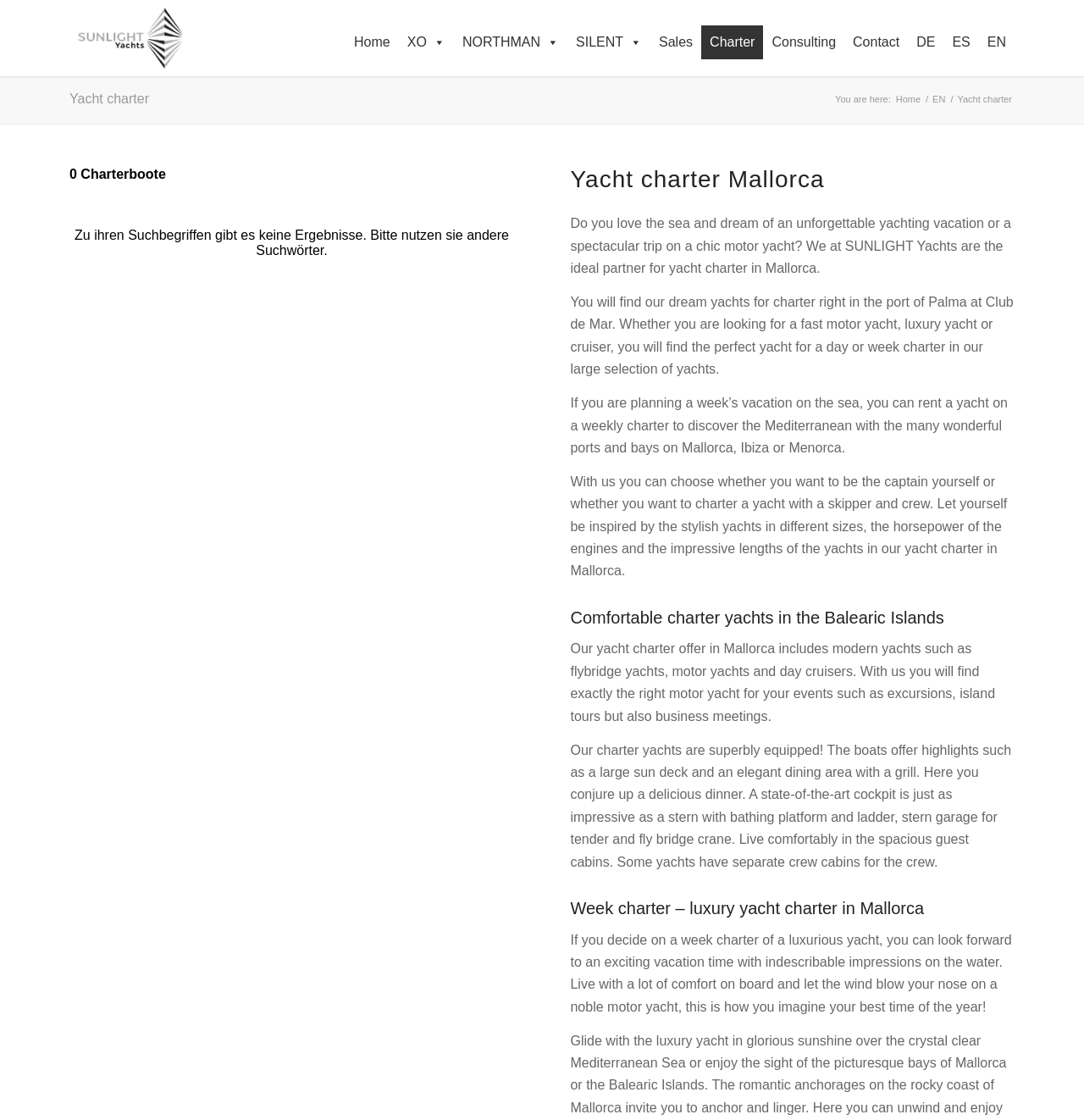Provide a thorough description of this webpage.

The webpage is about yacht charter services in Mallorca, offering luxurious motor yachts for day or week charters. At the top, there is a navigation menu with links to "Home", "XO", "NORTHMAN", "SILENT", "Sales", "Charter", "Consulting", "Contact", and language options "DE", "ES", and "EN". Below the navigation menu, there is a heading "Yacht charter" with a link to "Yacht charter" and a breadcrumb trail showing the current page location.

The main content area is divided into sections. The first section has a heading "Yacht charter Mallorca" and introduces the yacht charter services offered by SUNLIGHT Yachts. The text describes the benefits of chartering a yacht in Mallorca, including the ability to explore the Mediterranean and discover wonderful ports and bays.

The next section has a heading "Comfortable charter yachts in the Balearic Islands" and describes the types of yachts available for charter, including flybridge yachts, motor yachts, and day cruisers. The text highlights the features of these yachts, such as sun decks, dining areas, and state-of-the-art cockpits.

The final section has a heading "Week charter – luxury yacht charter in Mallorca" and focuses on the benefits of chartering a luxurious yacht for a week. The text describes the comfort and luxury of living on board a noble motor yacht and the excitement of exploring the Mediterranean.

Throughout the webpage, there are several images, including a logo of Sunlight Yachts at the top left corner. The overall layout is organized, with clear headings and concise text, making it easy to navigate and understand the yacht charter services offered.